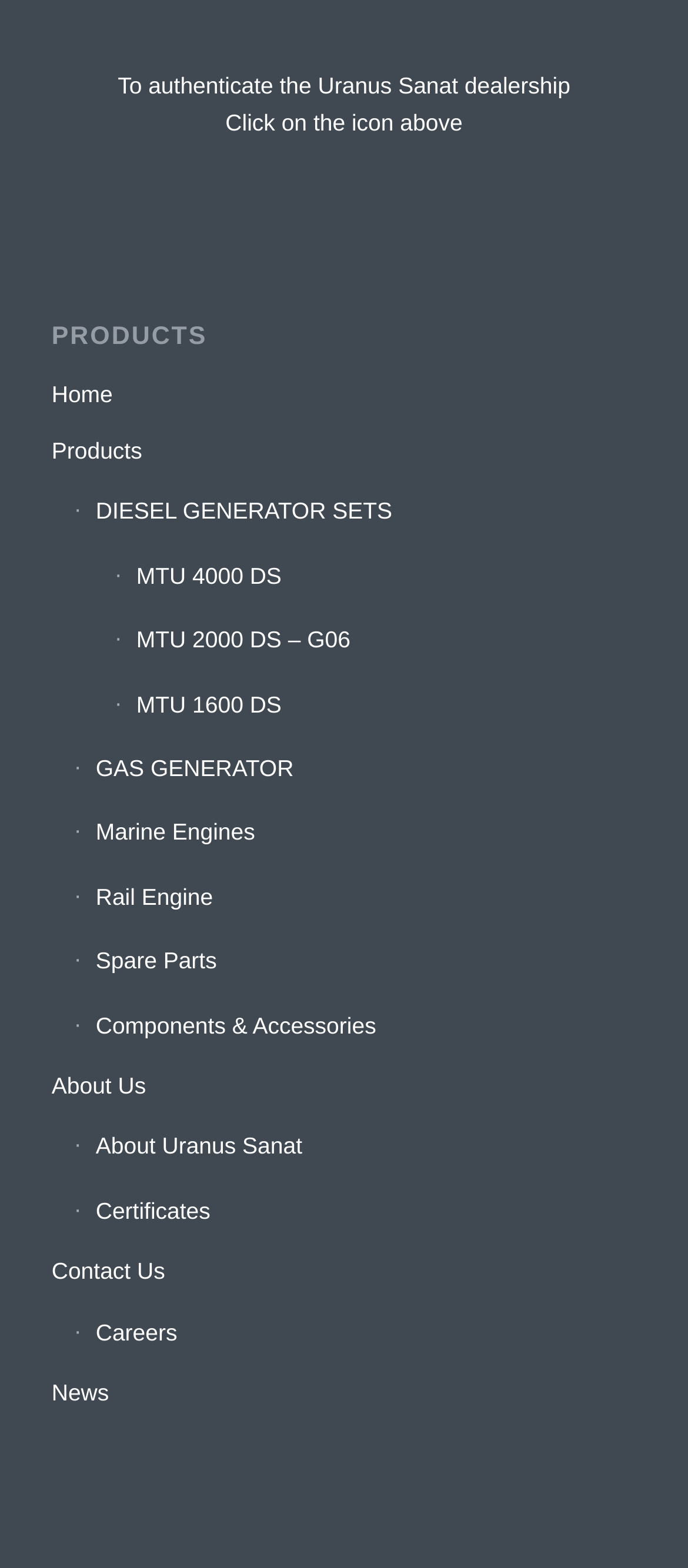Please identify the bounding box coordinates of the element's region that should be clicked to execute the following instruction: "Visit the EWU Accessibility page". The bounding box coordinates must be four float numbers between 0 and 1, i.e., [left, top, right, bottom].

None